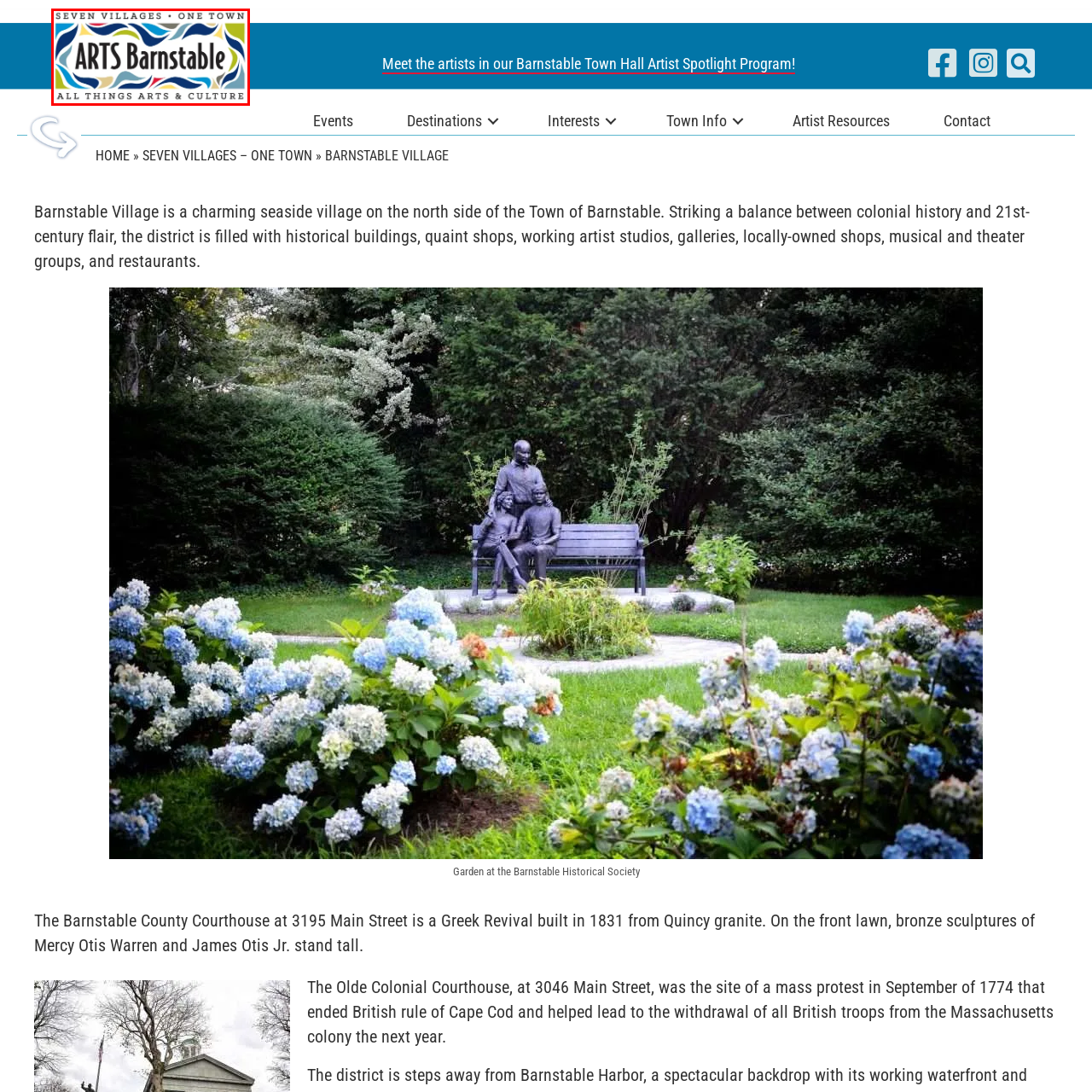How many villages are mentioned in the logo?
Examine the area marked by the red bounding box and respond with a one-word or short phrase answer.

Seven